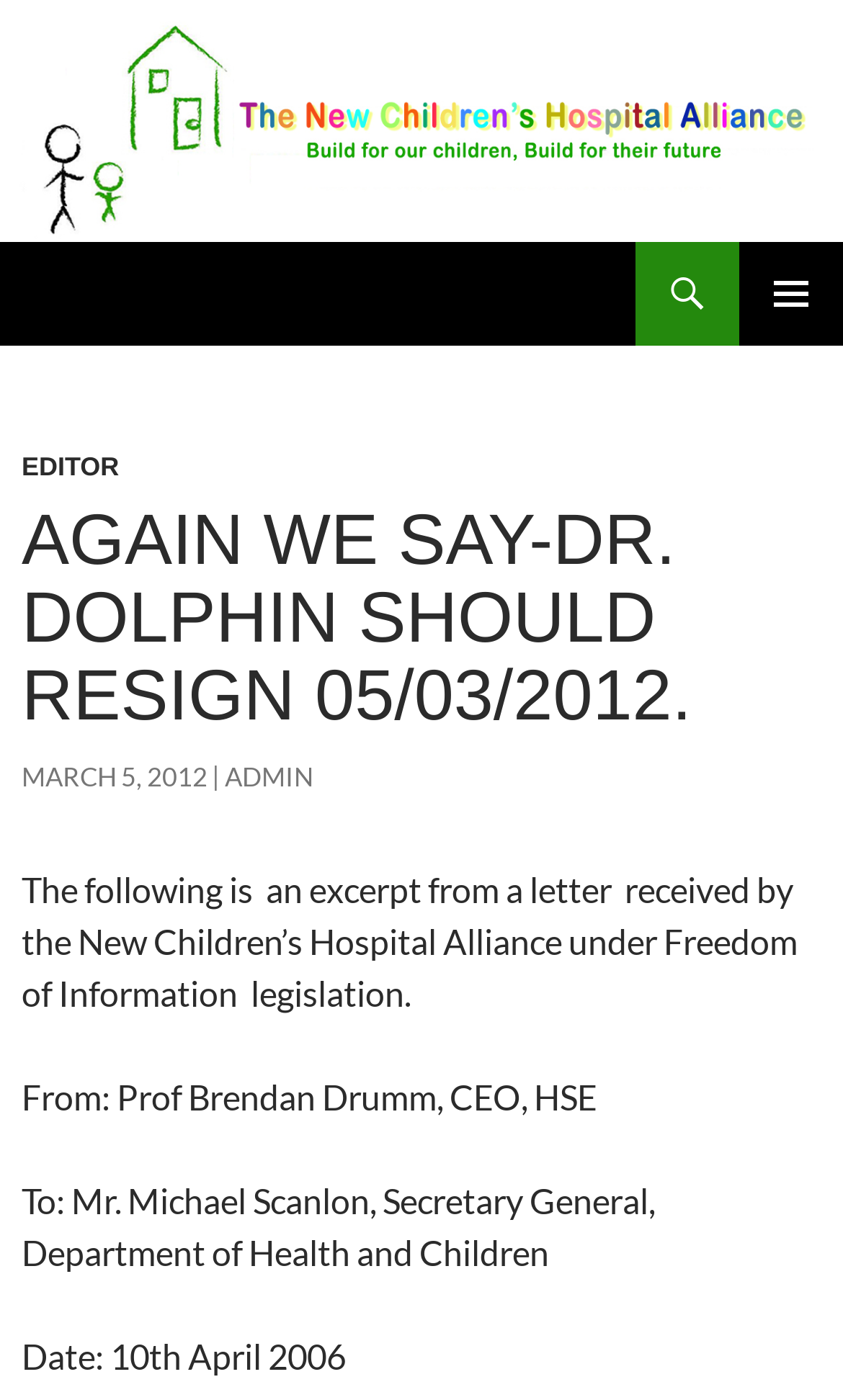Using the webpage screenshot, find the UI element described by March 5, 2012. Provide the bounding box coordinates in the format (top-left x, top-left y, bottom-right x, bottom-right y), ensuring all values are floating point numbers between 0 and 1.

[0.026, 0.544, 0.246, 0.567]